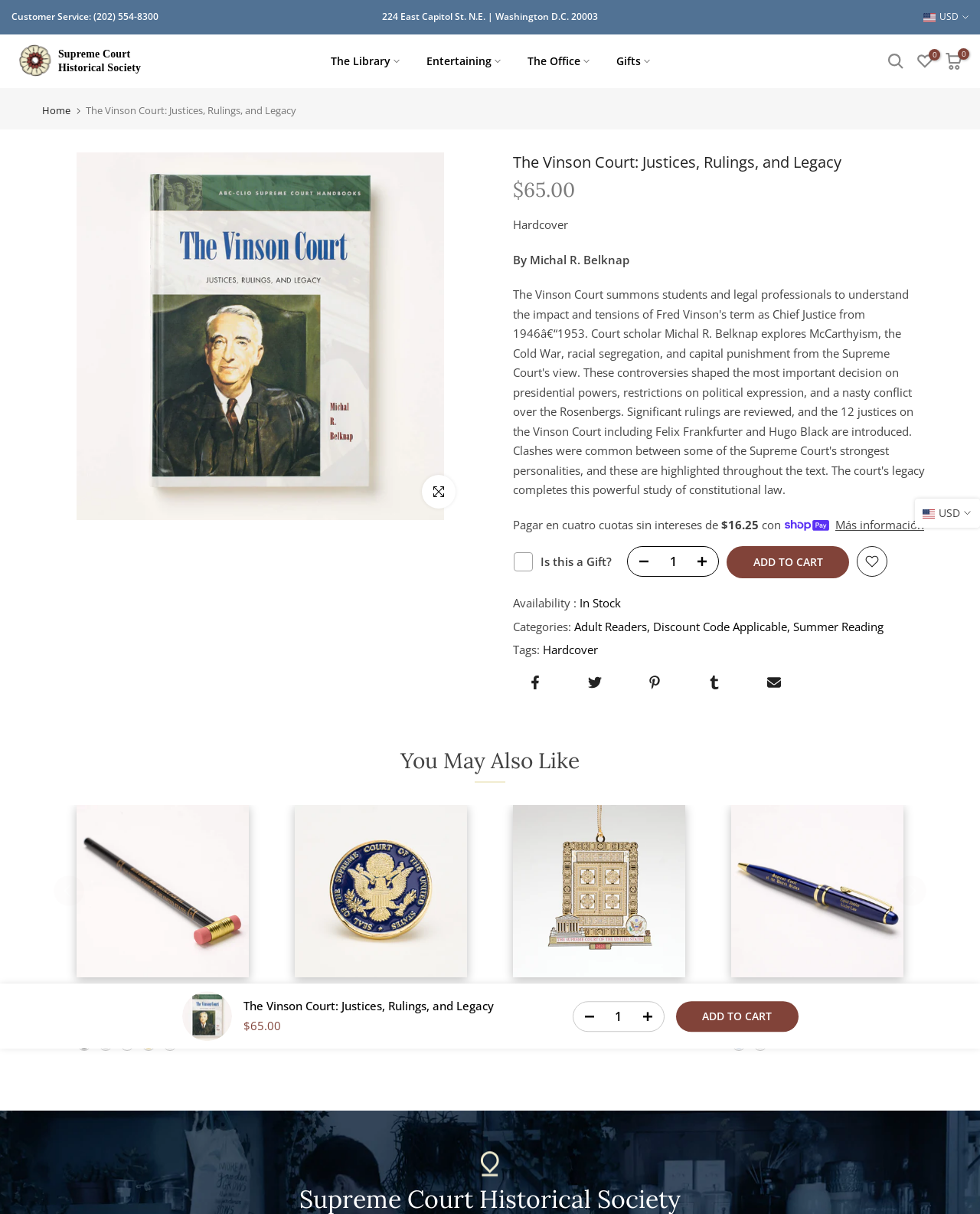Identify the bounding box coordinates of the region that should be clicked to execute the following instruction: "View more information".

[0.852, 0.424, 0.943, 0.44]